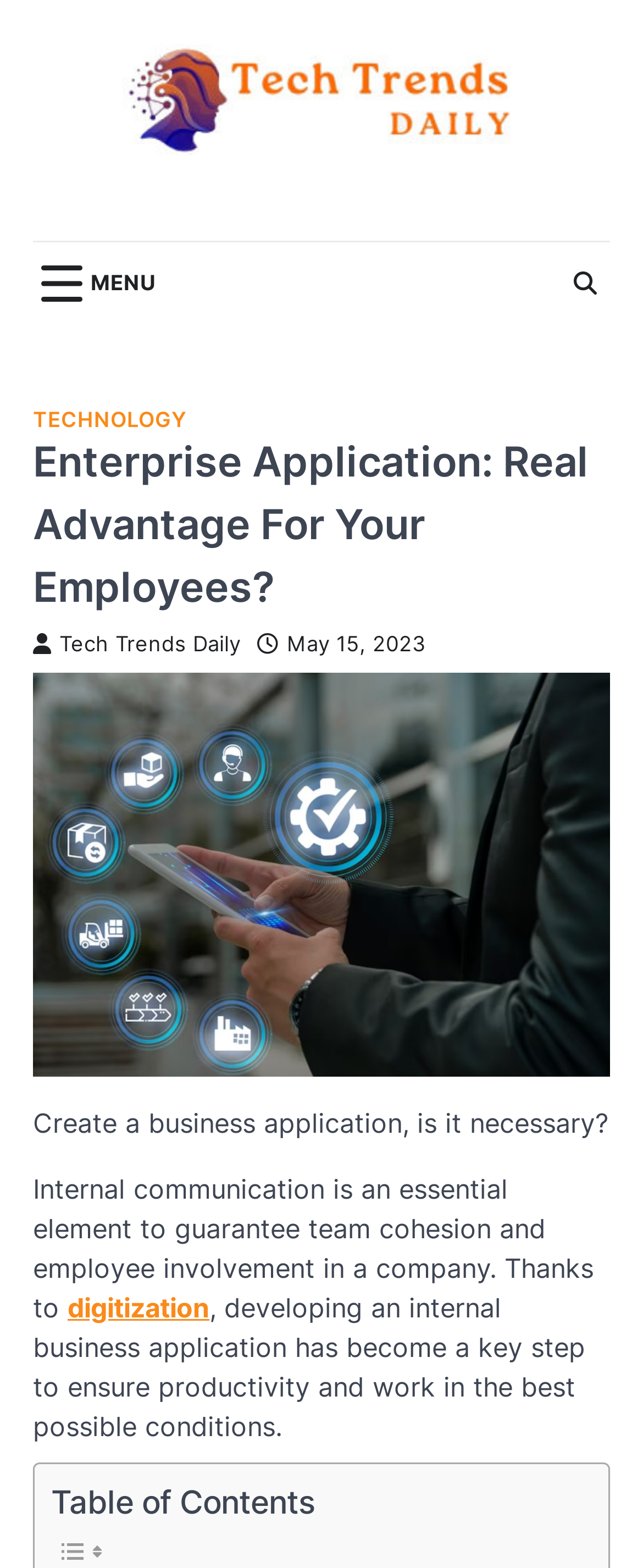What is the main topic of the article?
Provide a well-explained and detailed answer to the question.

The main topic of the article is 'Enterprise Application' which is mentioned in the heading and also in the image description. The article seems to be discussing the importance of internal communication and how developing an internal business application can ensure productivity and work in the best possible conditions.